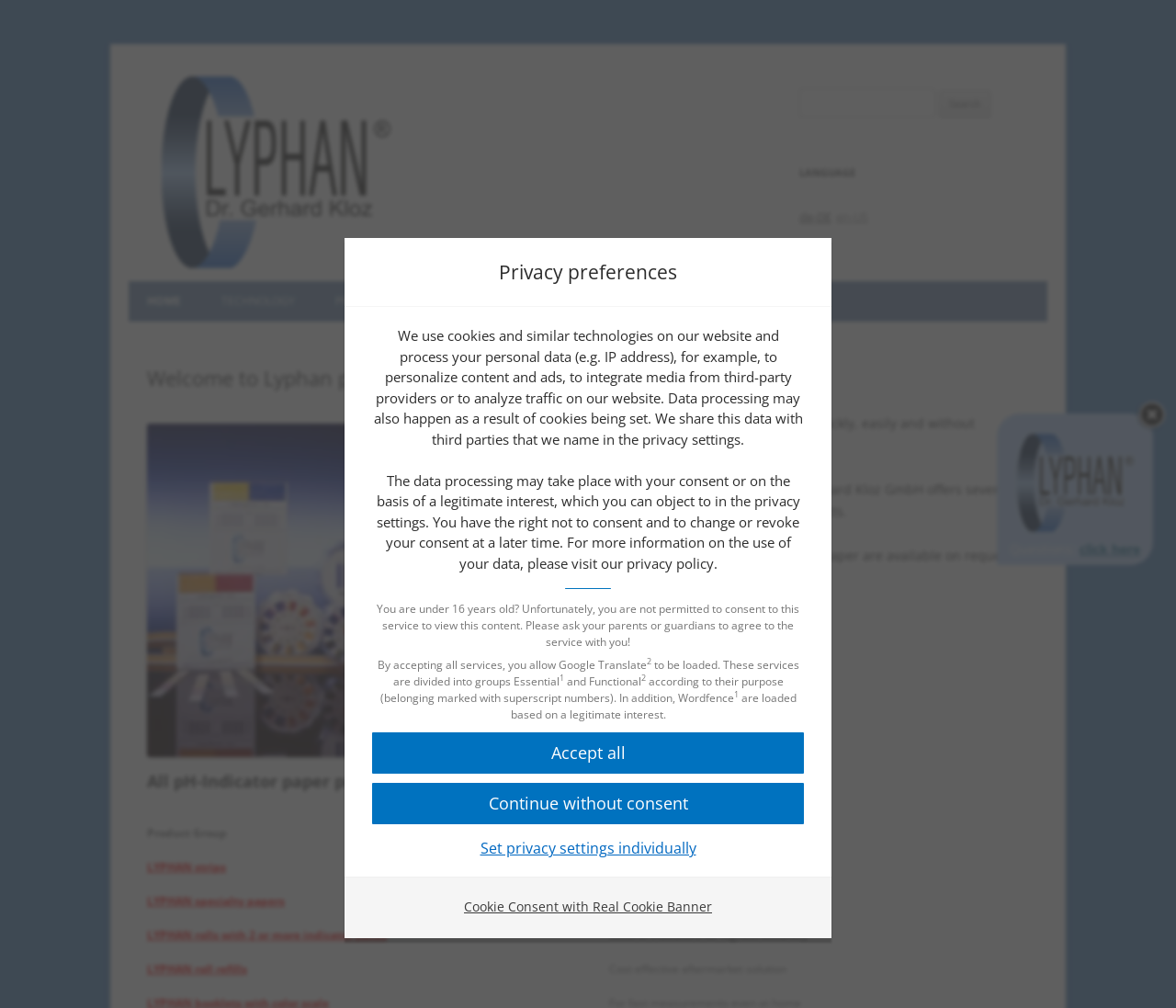Provide a short answer to the following question with just one word or phrase: What is the name of the security service mentioned on the webpage?

Wordfence